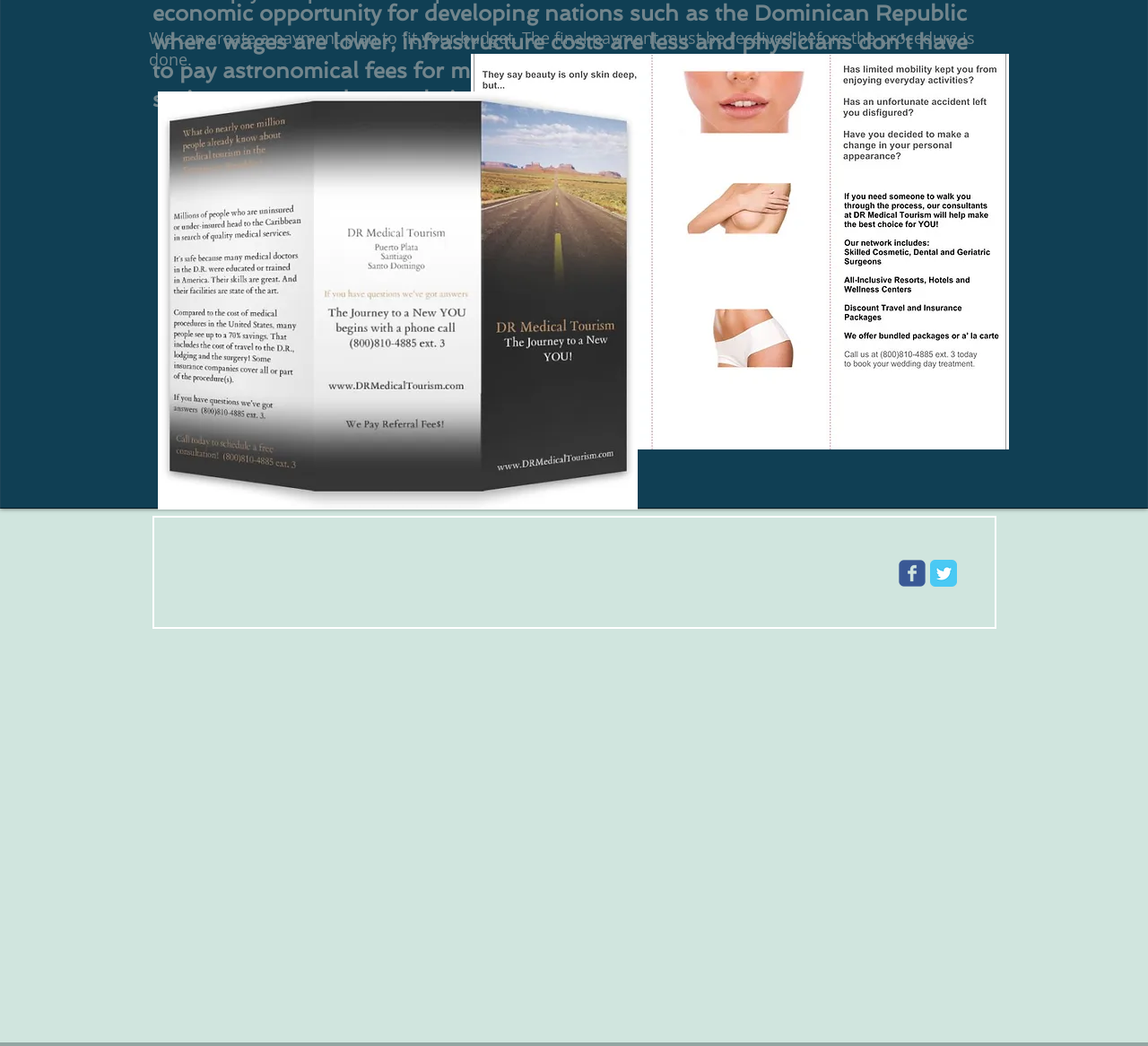Determine the bounding box coordinates of the UI element described by: "aria-label="Twitter Classic"".

[0.81, 0.535, 0.834, 0.561]